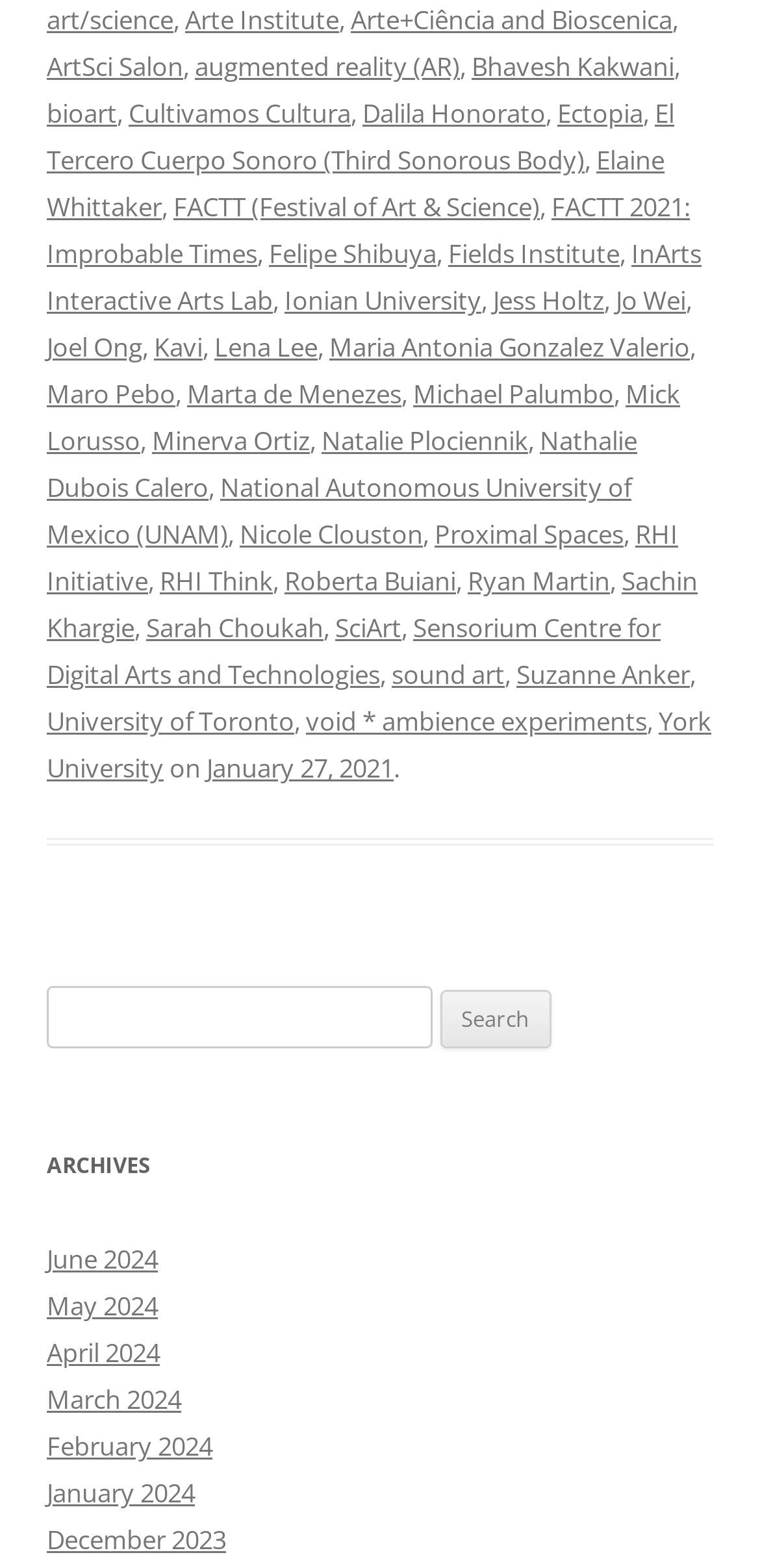Bounding box coordinates must be specified in the format (top-left x, top-left y, bottom-right x, bottom-right y). All values should be floating point numbers between 0 and 1. What are the bounding box coordinates of the UI element described as: bioart

[0.062, 0.061, 0.154, 0.084]